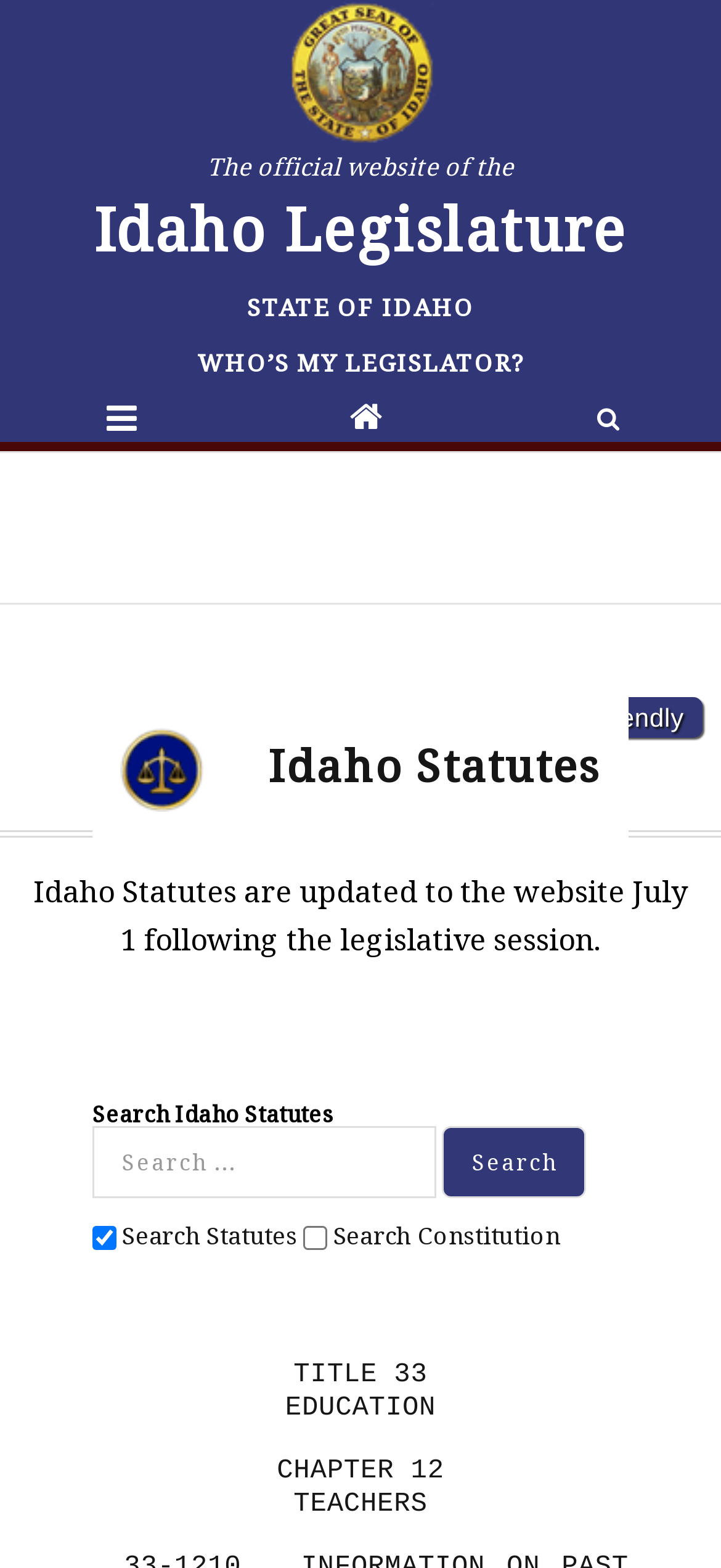Provide the bounding box coordinates of the HTML element described as: "parent_node: Search Idaho Statutes value="Search"". The bounding box coordinates should be four float numbers between 0 and 1, i.e., [left, top, right, bottom].

[0.614, 0.718, 0.814, 0.764]